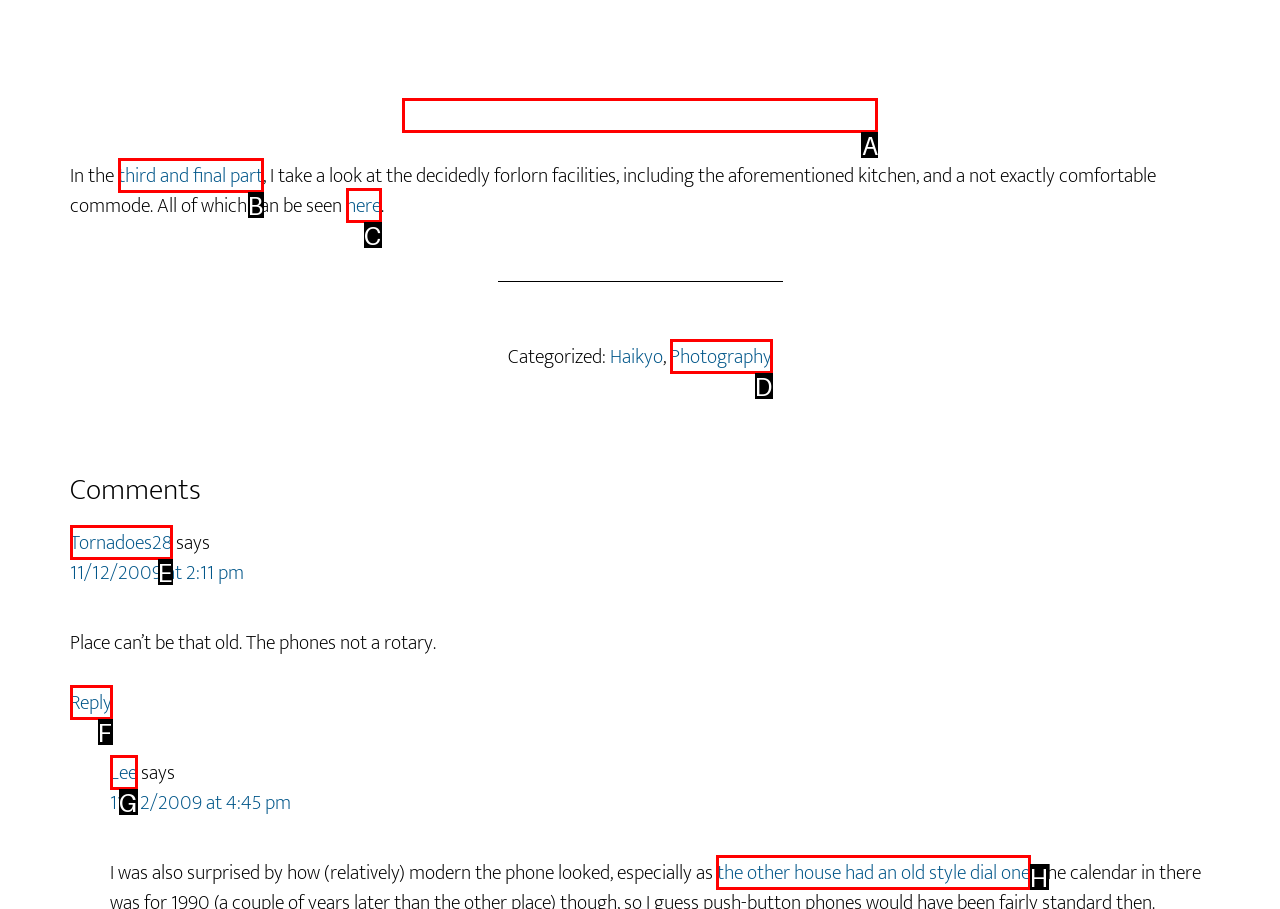Figure out which option to click to perform the following task: Click on the link to view the other house
Provide the letter of the correct option in your response.

H